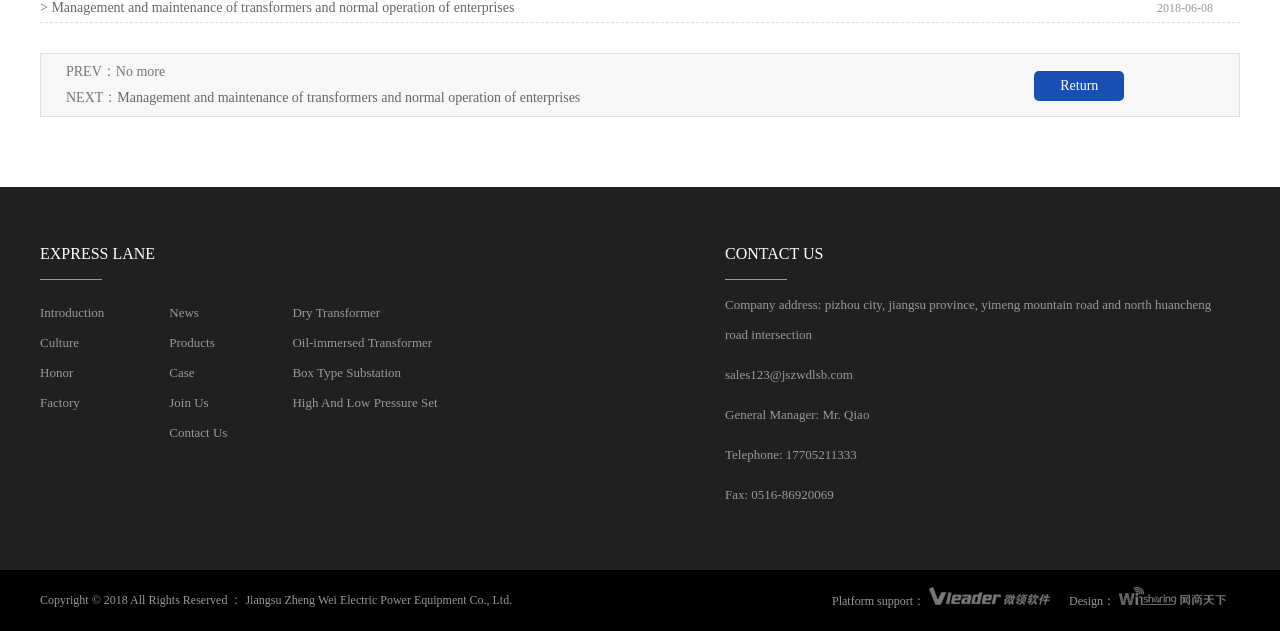What is the copyright year of the website?
From the image, provide a succinct answer in one word or a short phrase.

2018